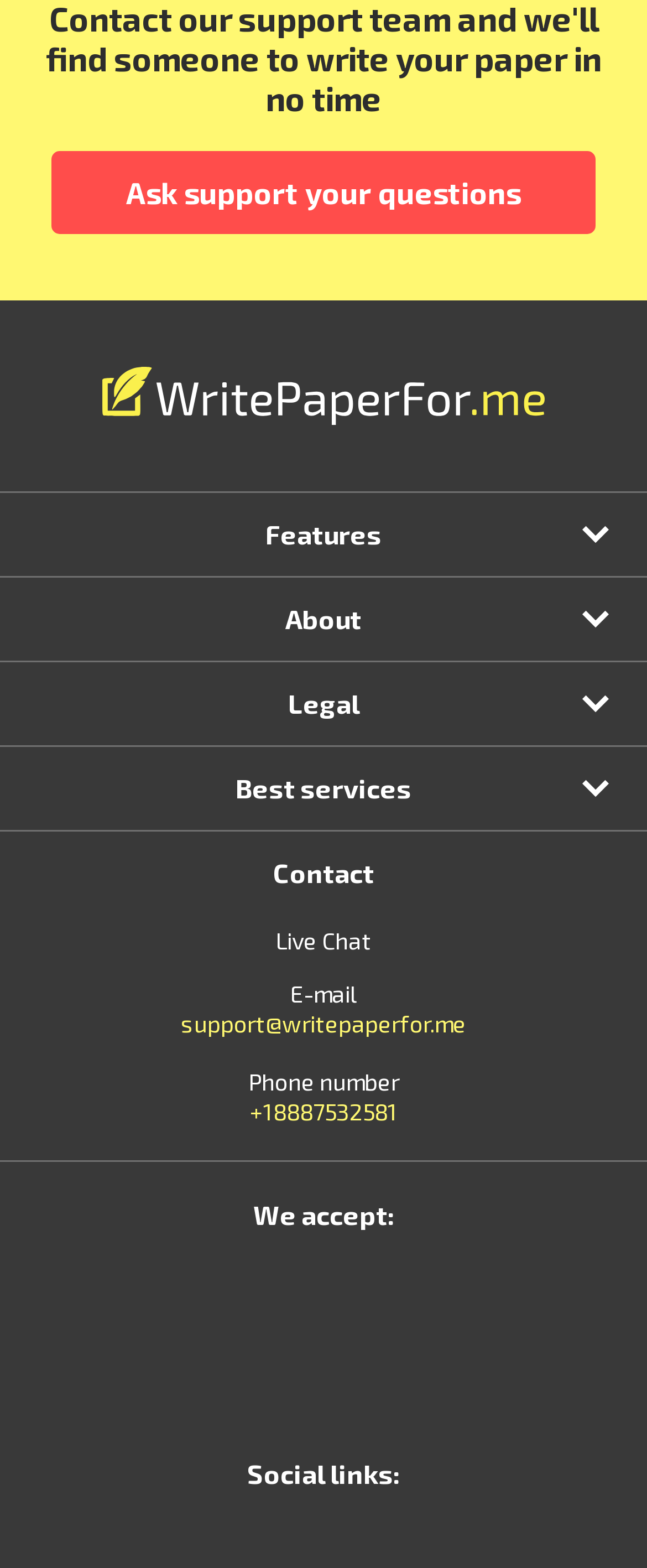Please provide the bounding box coordinates for the element that needs to be clicked to perform the following instruction: "Click on 'WritePaperFor.me'". The coordinates should be given as four float numbers between 0 and 1, i.e., [left, top, right, bottom].

[0.154, 0.234, 0.846, 0.271]